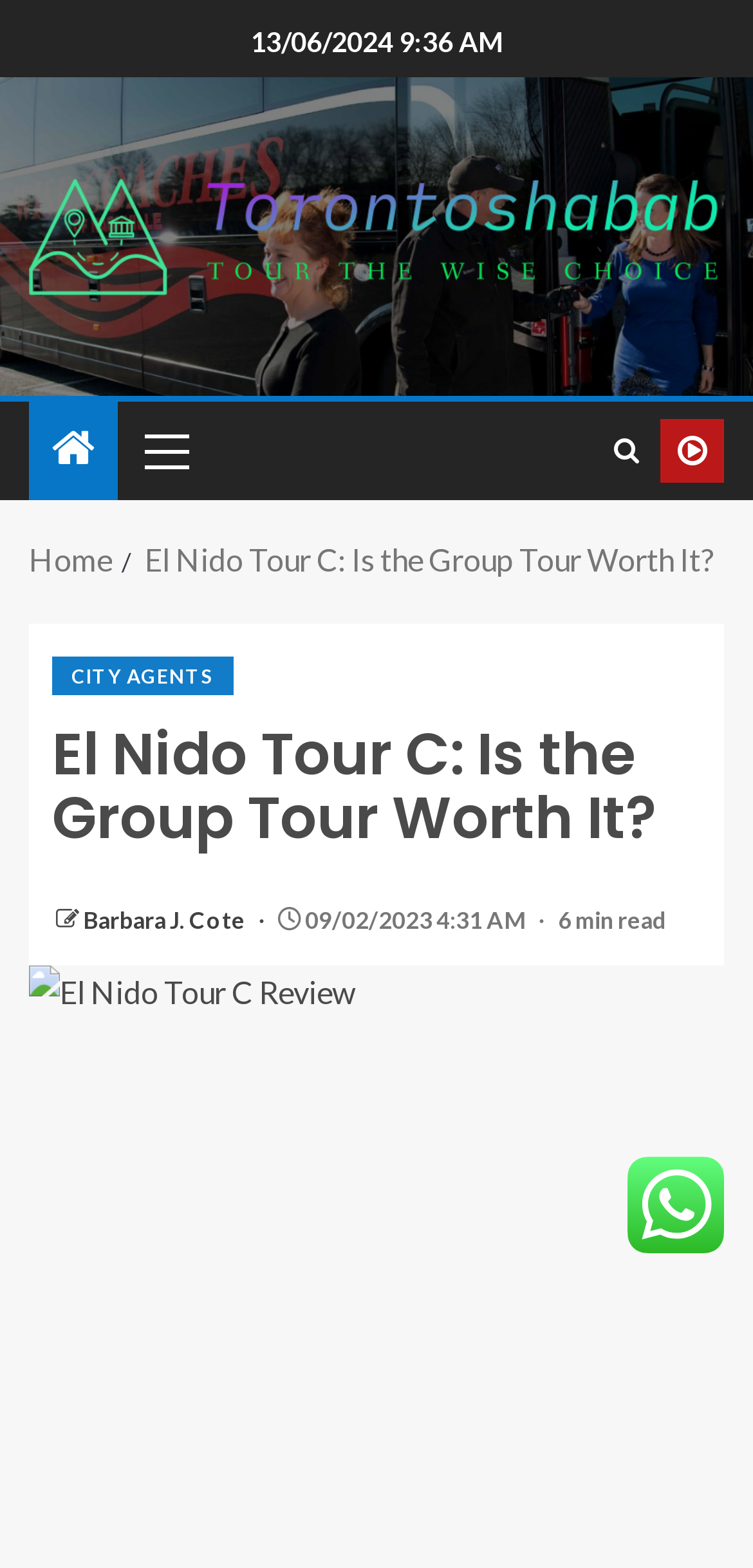Please determine the bounding box coordinates of the area that needs to be clicked to complete this task: 'Go to the Home page'. The coordinates must be four float numbers between 0 and 1, formatted as [left, top, right, bottom].

[0.038, 0.345, 0.149, 0.368]